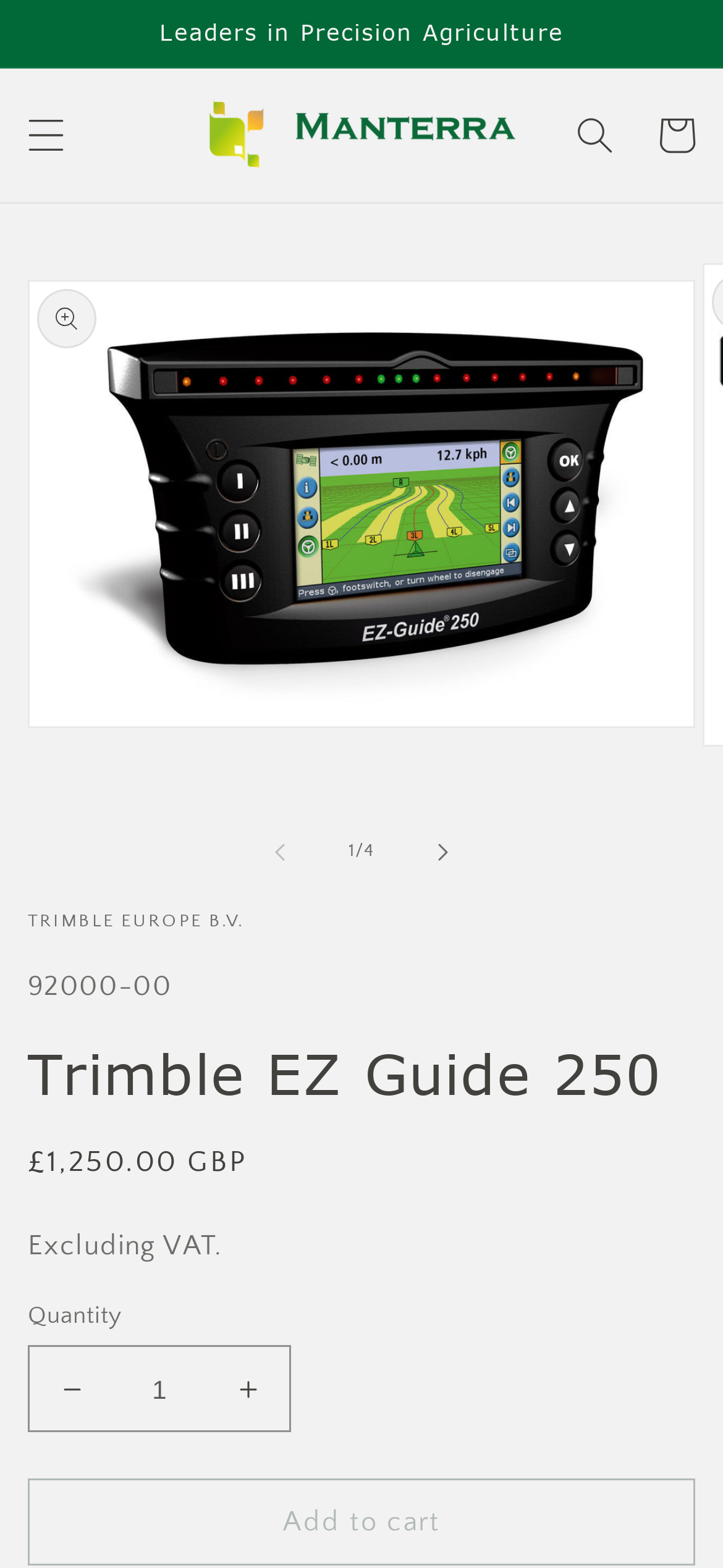Offer a meticulous description of the webpage's structure and content.

The webpage is about the Trimble EZ-Guide 250 system, an entry-level display providing high-quality guidance capabilities at an entry-level price. At the top of the page, there is an announcement section with the text "Leaders in Precision Agriculture". Below this, there is a menu button on the left and a search button on the right. In the center, there is a logo of Manterra Shop, which is also a link.

On the right side of the page, there is a cart link. Below the top section, there is a gallery viewer that takes up most of the page's width. The gallery viewer has a slide left button, a slide right button, and displays the current slide number (1 of 4).

Below the gallery viewer, there is a section with the product information. The product name "Trimble EZ Guide 250" is displayed in a large font, followed by the product code "92000-00" and the manufacturer "TRIMBLE EUROPE B.V.". The product price is displayed as "£1,250.00 GBP" with a label "Regular price", and there is a note "Excluding VAT.".

Under the price section, there is a quantity control section with a label "Quantity", a decrease quantity button, a spin button to input the quantity, and an increase quantity button. Finally, there is an "Add to cart" button at the bottom of the page.